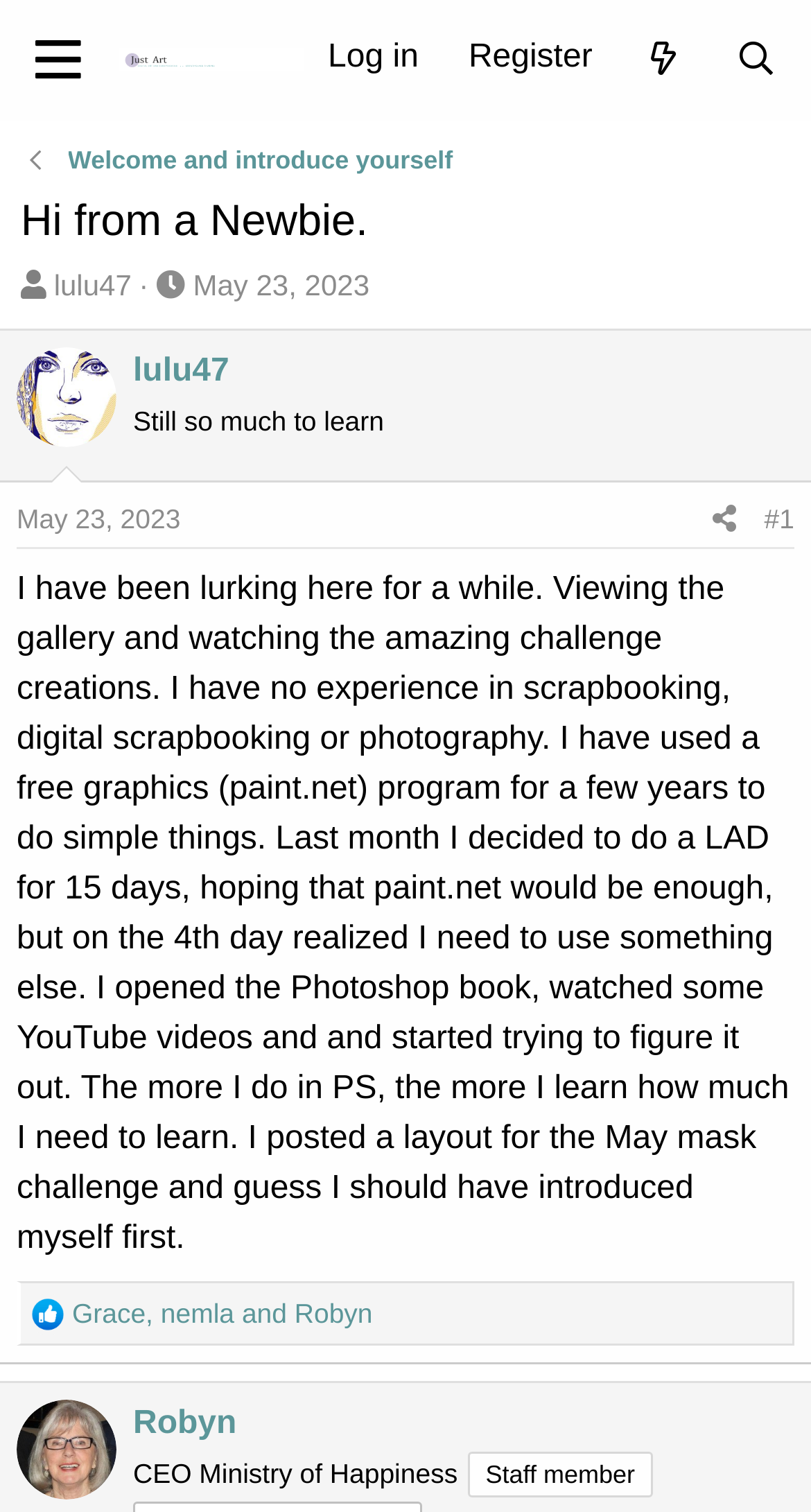Generate a detailed explanation of the webpage's features and information.

This webpage appears to be a forum or community discussion page. At the top, there is a menu button on the left and a series of links to the right, including "Just Art Community", "Log in", "Register", "What's new", and "Search". Below this, there is a welcome message and a link to "Welcome and introduce yourself".

The main content of the page is a discussion thread, with a heading "Hi from a Newbie." at the top. Below this, there is information about the thread starter, including their username "lulu47" and the start date of the thread, "May 23, 2023". The thread starter's profile picture is also displayed.

The main post in the thread is a lengthy text block, where the user introduces themselves and shares their experience with digital scrapbooking and photography. They mention that they have been lurking on the site for a while and have been inspired by the challenge creations.

Below the main post, there are several links and images, including a "Share" button and a link to the user's profile. There are also several headings and links to other users, including "Robyn", who is a staff member.

At the bottom of the page, there is a footer section with an image of a "Like" button and a link to users who have liked the post, including "Grace", "nemla", and "Robyn".